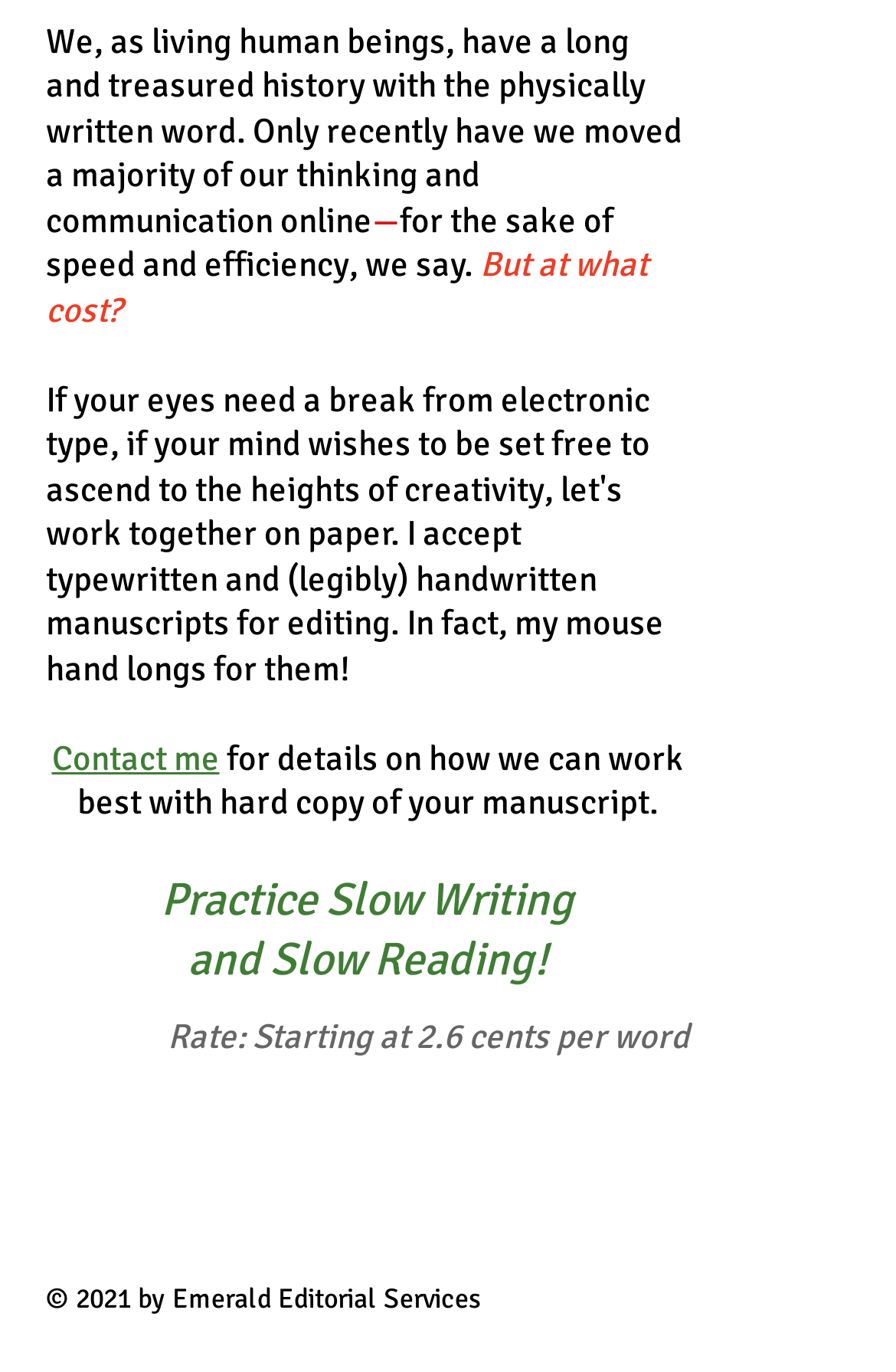What is the minimum rate for the service?
Give a single word or phrase answer based on the content of the image.

2.6 cents per word